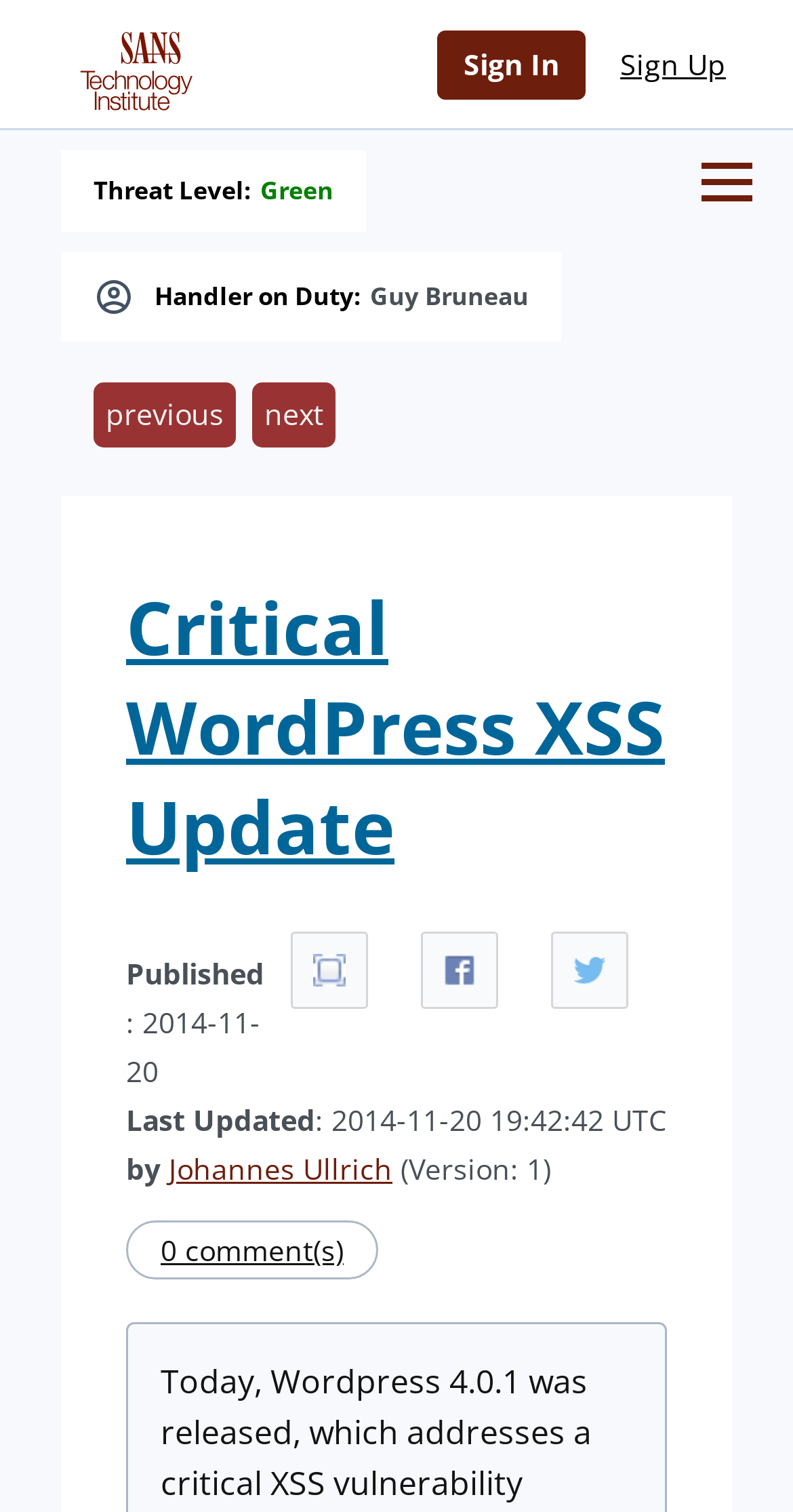Please specify the bounding box coordinates of the area that should be clicked to accomplish the following instruction: "Share the article on Facebook". The coordinates should consist of four float numbers between 0 and 1, i.e., [left, top, right, bottom].

[0.531, 0.616, 0.628, 0.667]